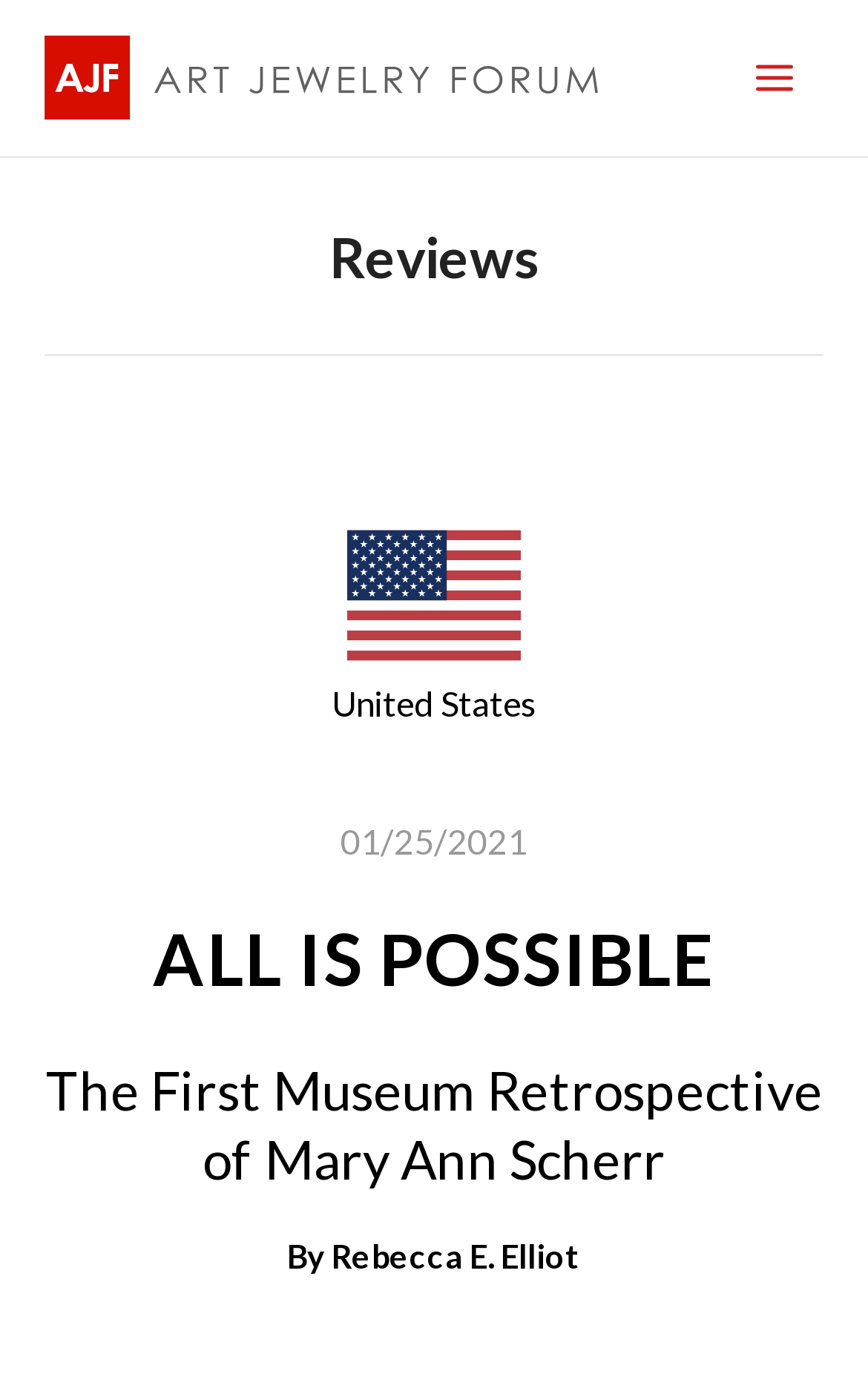Based on the element description: "alt="Art Jewelry Forum"", identify the bounding box coordinates for this UI element. The coordinates must be four float numbers between 0 and 1, listed as [left, top, right, bottom].

[0.051, 0.038, 0.697, 0.067]